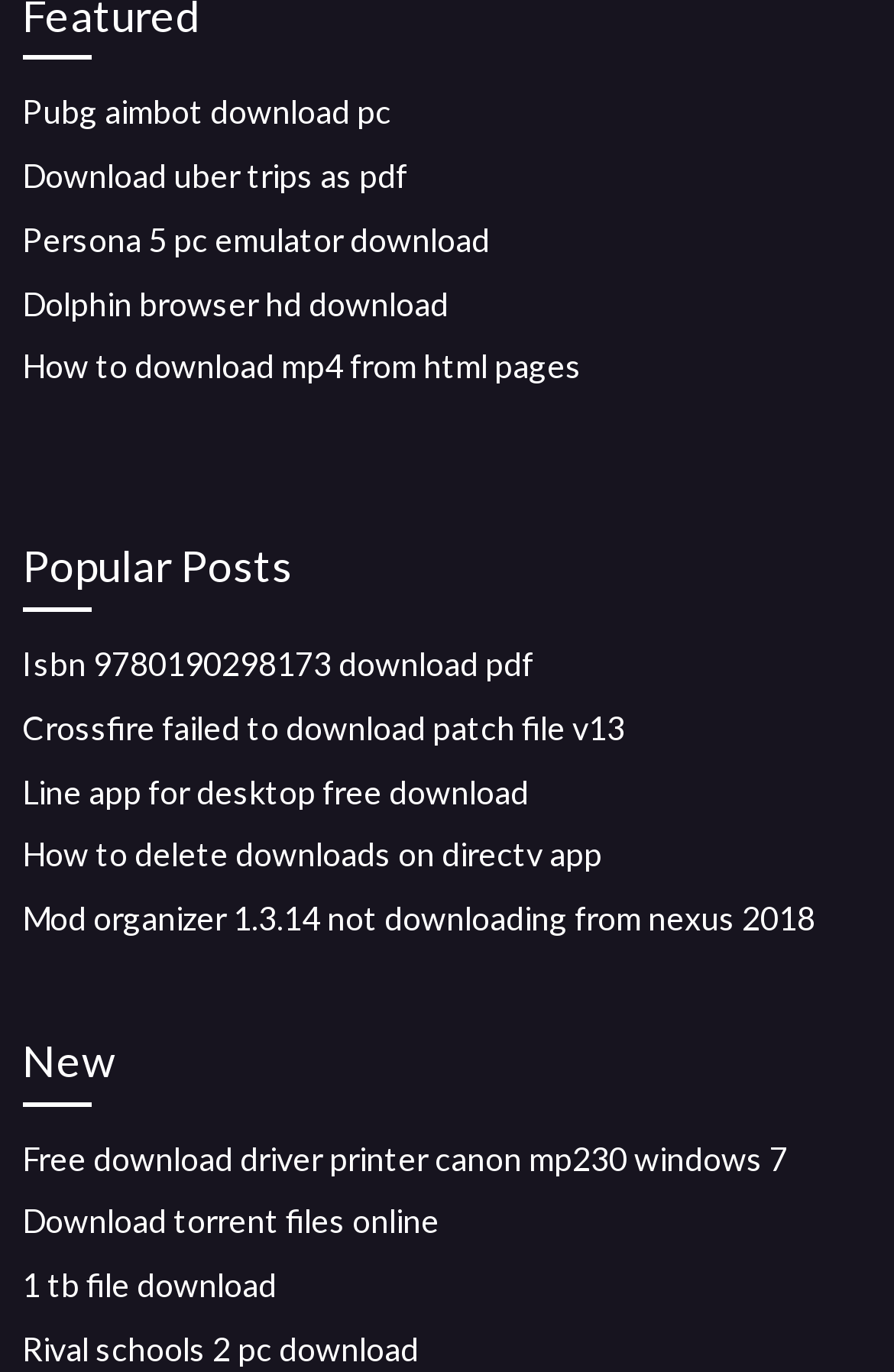Please mark the clickable region by giving the bounding box coordinates needed to complete this instruction: "View popular posts".

[0.025, 0.388, 0.975, 0.446]